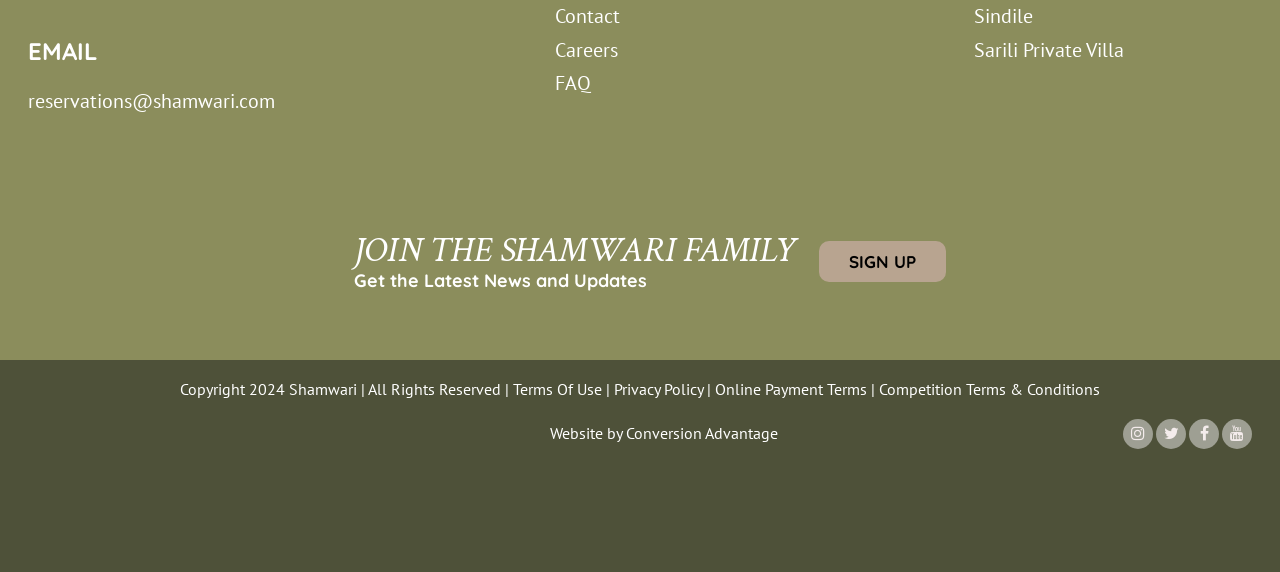Bounding box coordinates are specified in the format (top-left x, top-left y, bottom-right x, bottom-right y). All values are floating point numbers bounded between 0 and 1. Please provide the bounding box coordinate of the region this sentence describes: Careers

[0.434, 0.064, 0.483, 0.109]